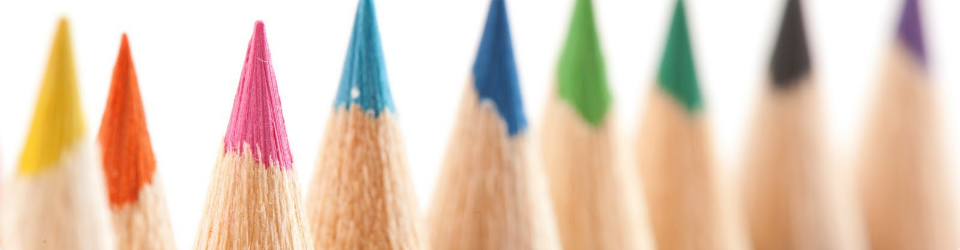Respond to the following question using a concise word or phrase: 
What is the overall aesthetic of the image?

Inviting and colorful